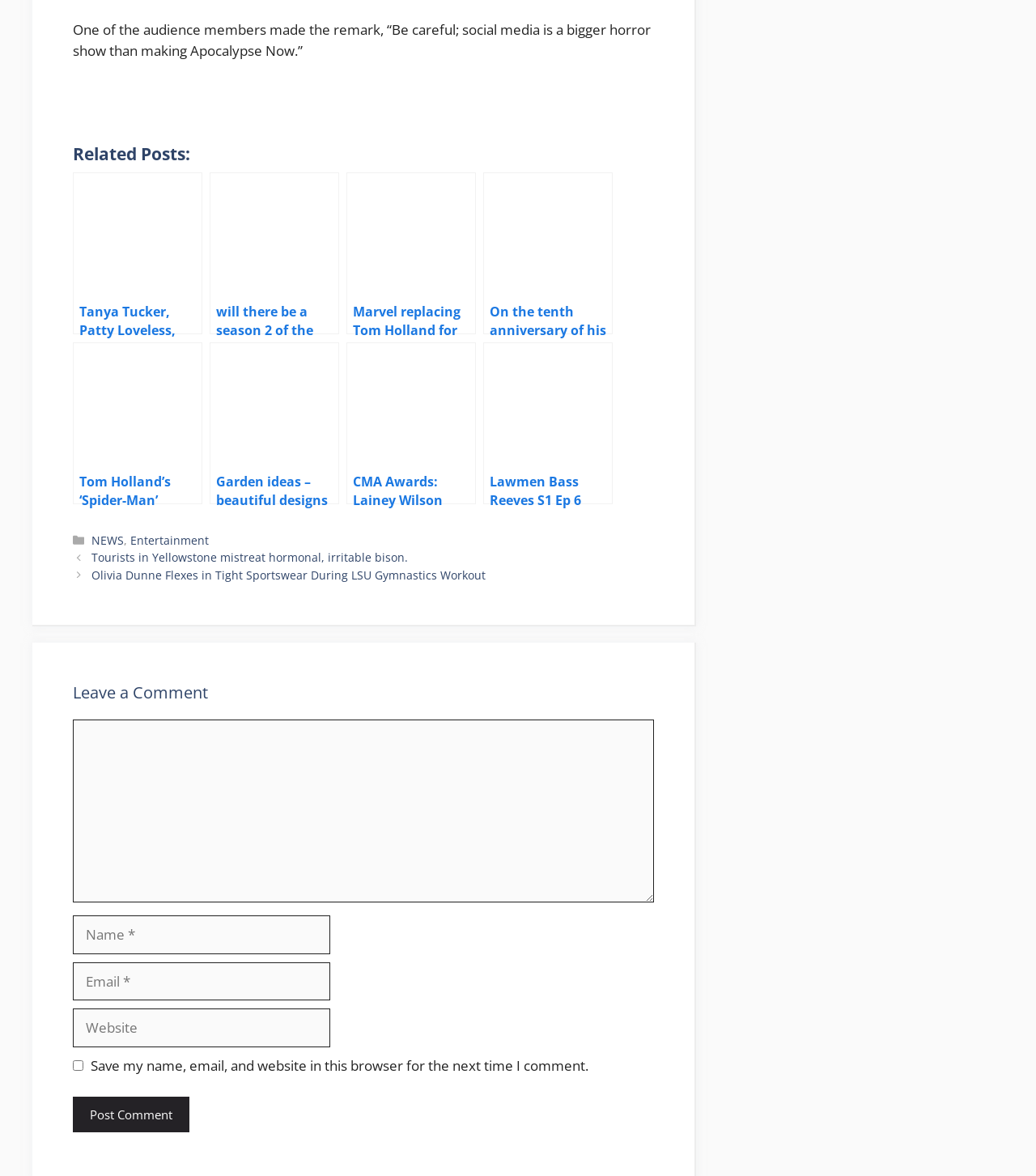Provide a brief response to the question using a single word or phrase: 
How many links are there in the Related Posts section?

7